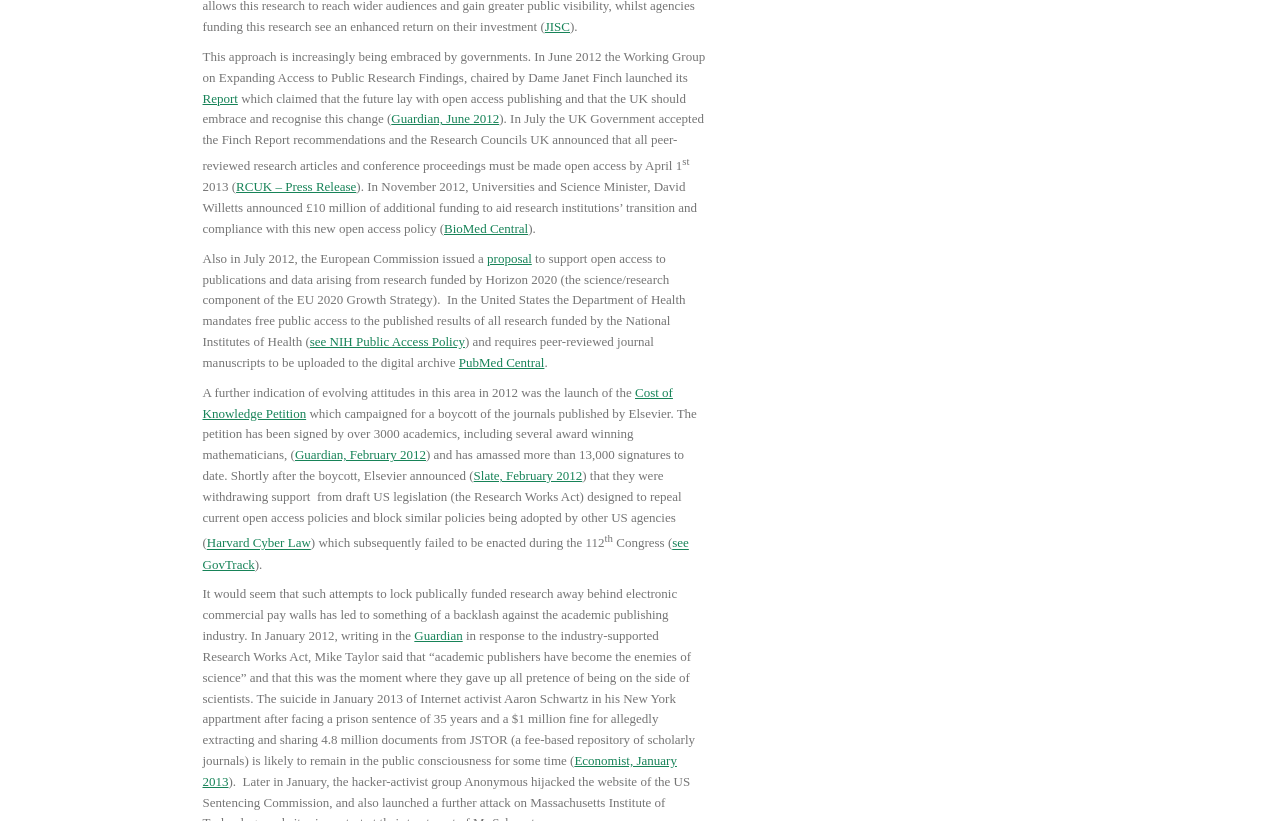Identify the bounding box for the element characterized by the following description: "proposal".

[0.381, 0.305, 0.415, 0.324]